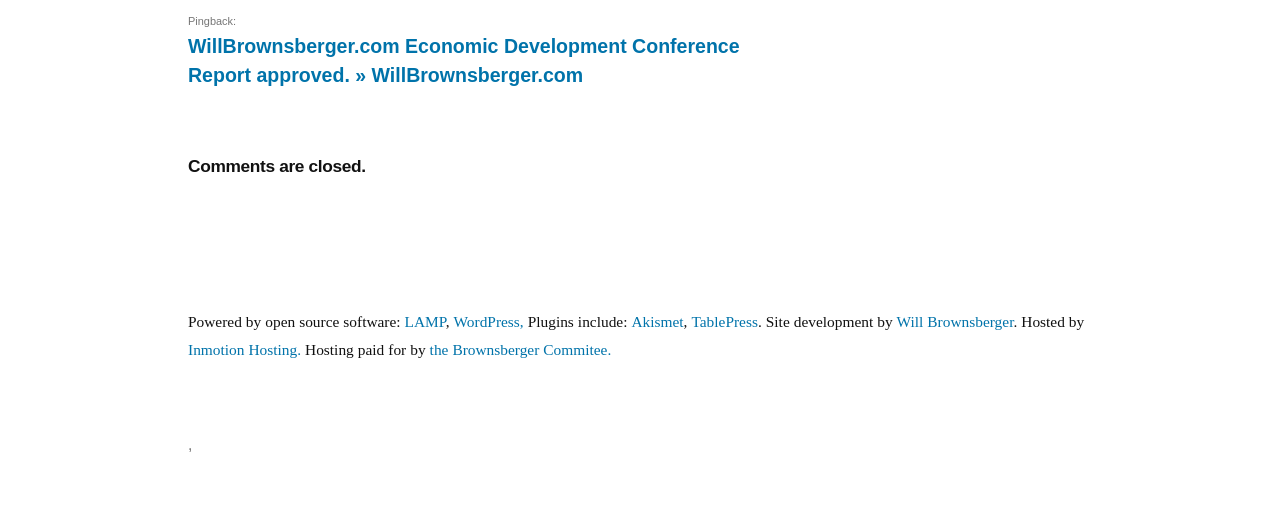Determine the coordinates of the bounding box for the clickable area needed to execute this instruction: "visit WillBrownsberger.com".

[0.147, 0.06, 0.625, 0.172]